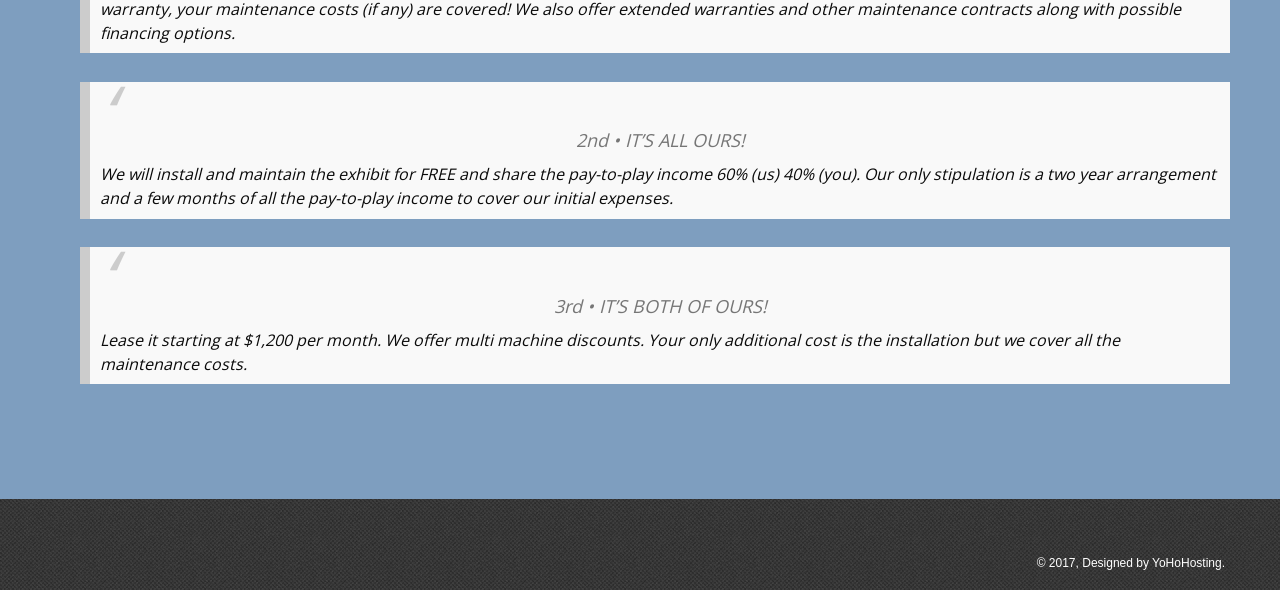Provide the bounding box coordinates for the UI element that is described as: "YoHoHosting".

[0.9, 0.942, 0.954, 0.965]